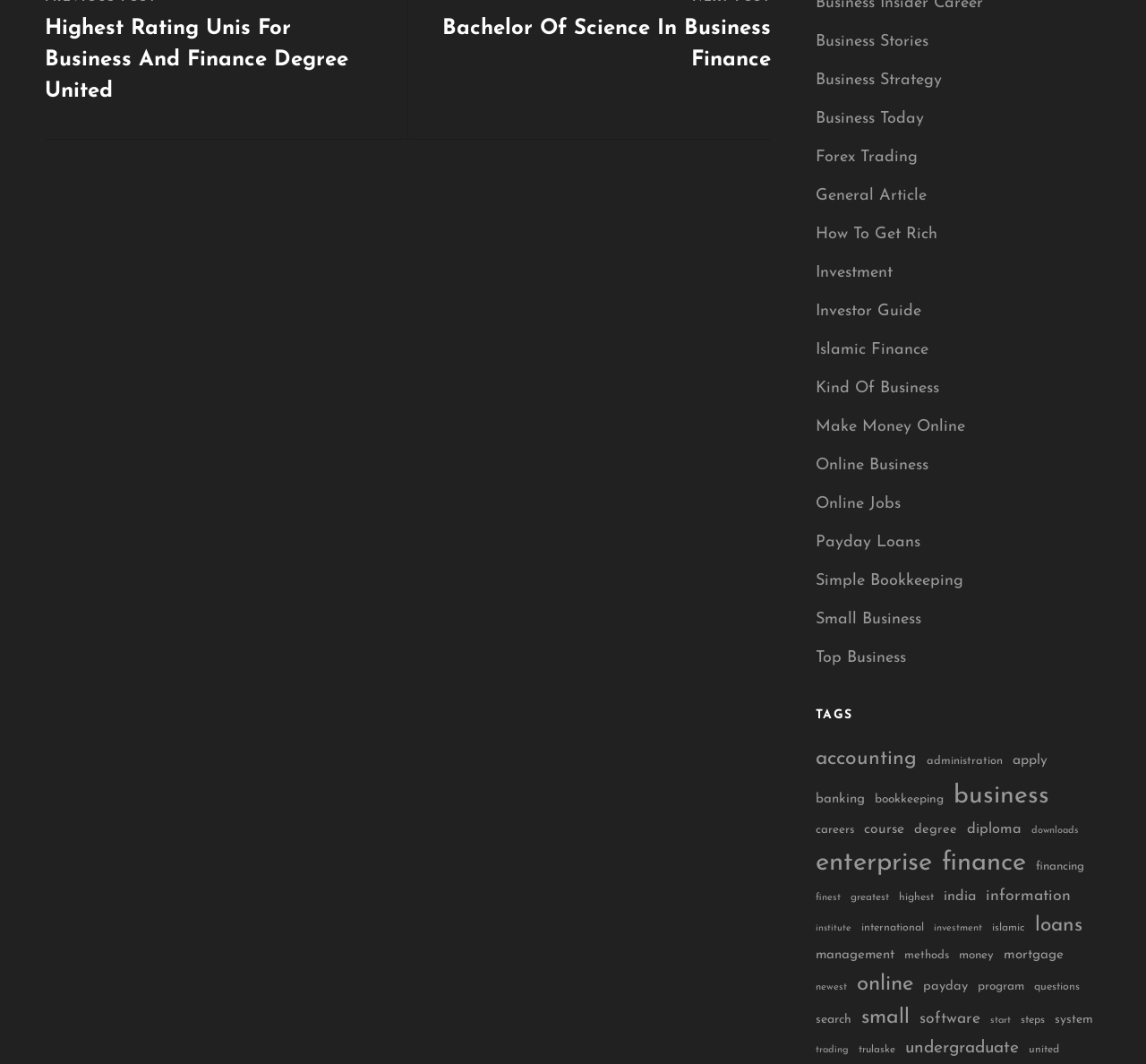Please determine the bounding box coordinates of the section I need to click to accomplish this instruction: "Explore online business opportunities".

[0.712, 0.423, 0.81, 0.453]